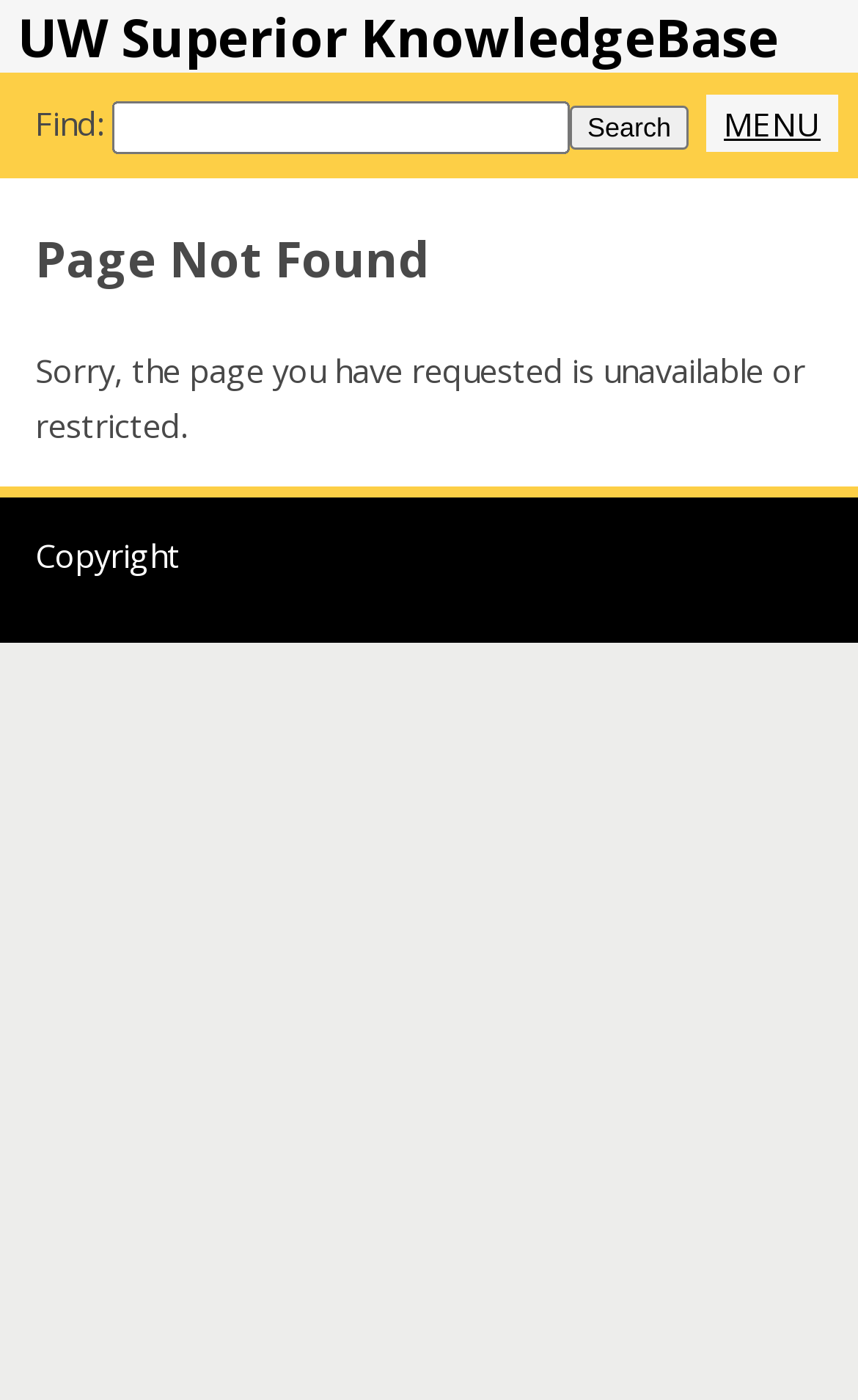Please provide a comprehensive answer to the question based on the screenshot: What is the function of the 'Search' button?

The 'Search' button is located next to the textbox and is part of the search form, suggesting that its function is to submit the search query entered in the textbox.